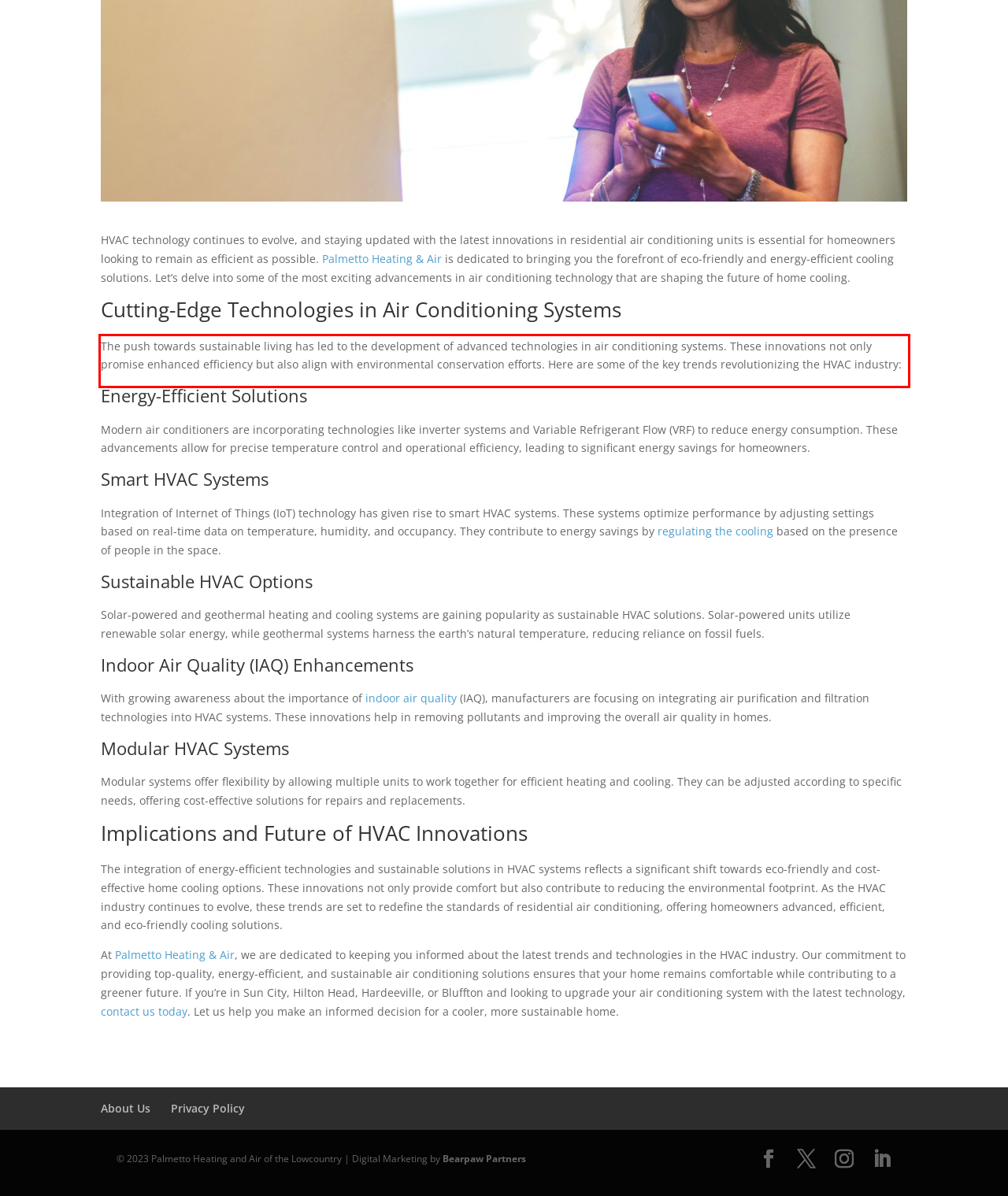Given a screenshot of a webpage with a red bounding box, extract the text content from the UI element inside the red bounding box.

The push towards sustainable living has led to the development of advanced technologies in air conditioning systems. These innovations not only promise enhanced efficiency but also align with environmental conservation efforts. Here are some of the key trends revolutionizing the HVAC industry: